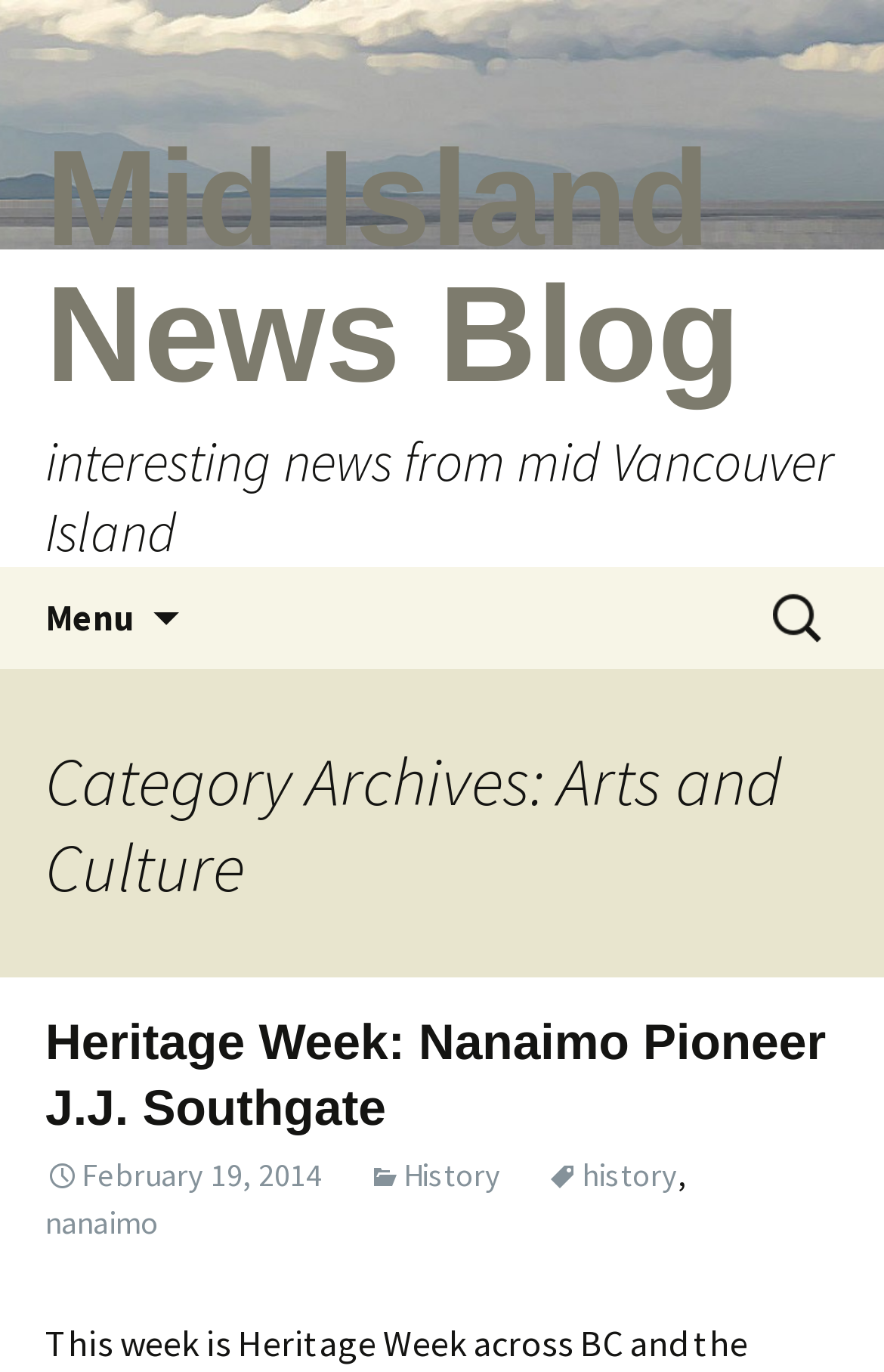What is the title of the current post?
Please give a detailed and elaborate explanation in response to the question.

The title of the current post can be found in the heading element with bounding box coordinates [0.051, 0.737, 0.949, 0.832], which contains the text 'Heritage Week: Nanaimo Pioneer J.J. Southgate'.